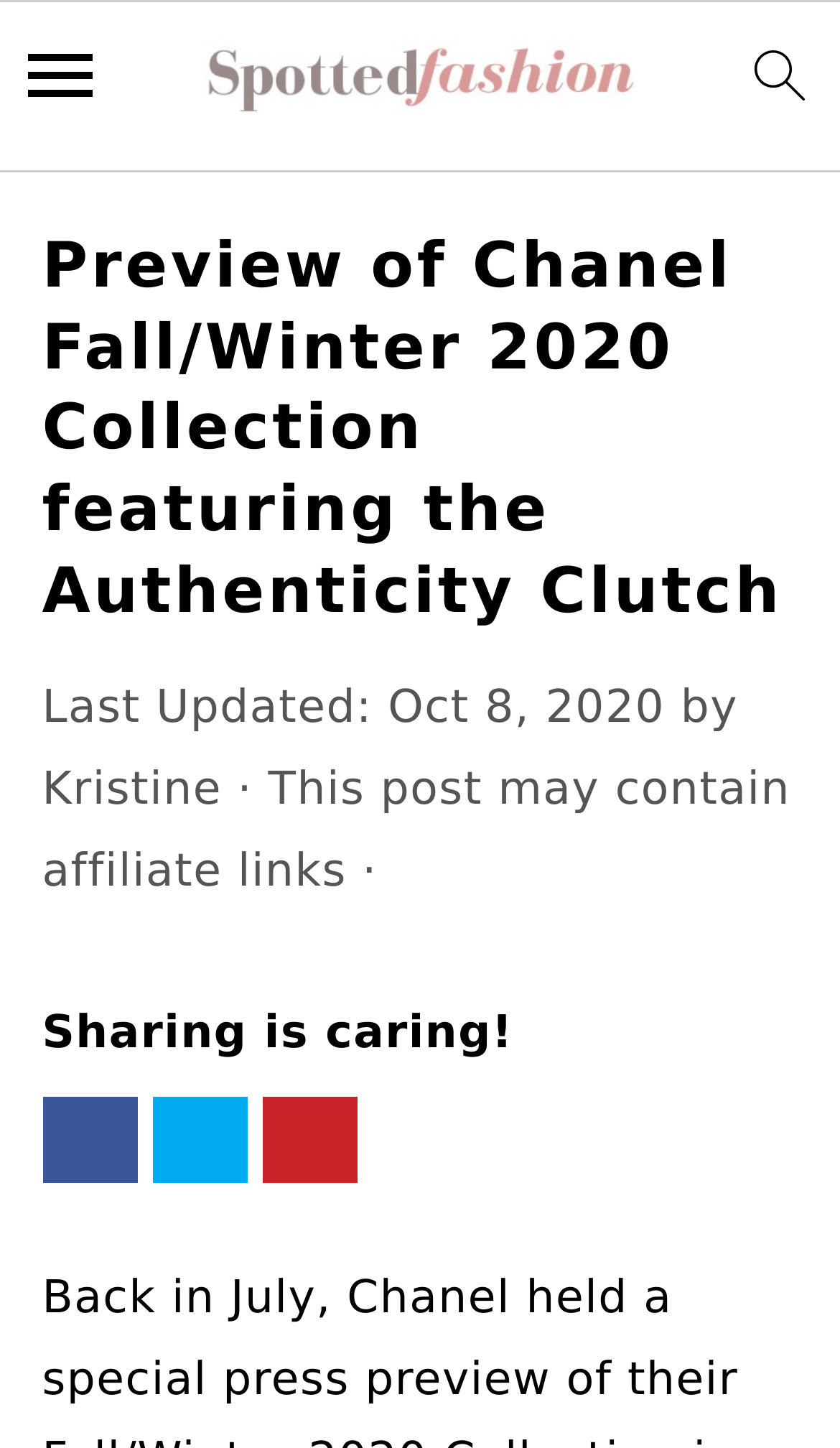Can you identify and provide the main heading of the webpage?

Preview of Chanel Fall/Winter 2020 Collection featuring the Authenticity Clutch